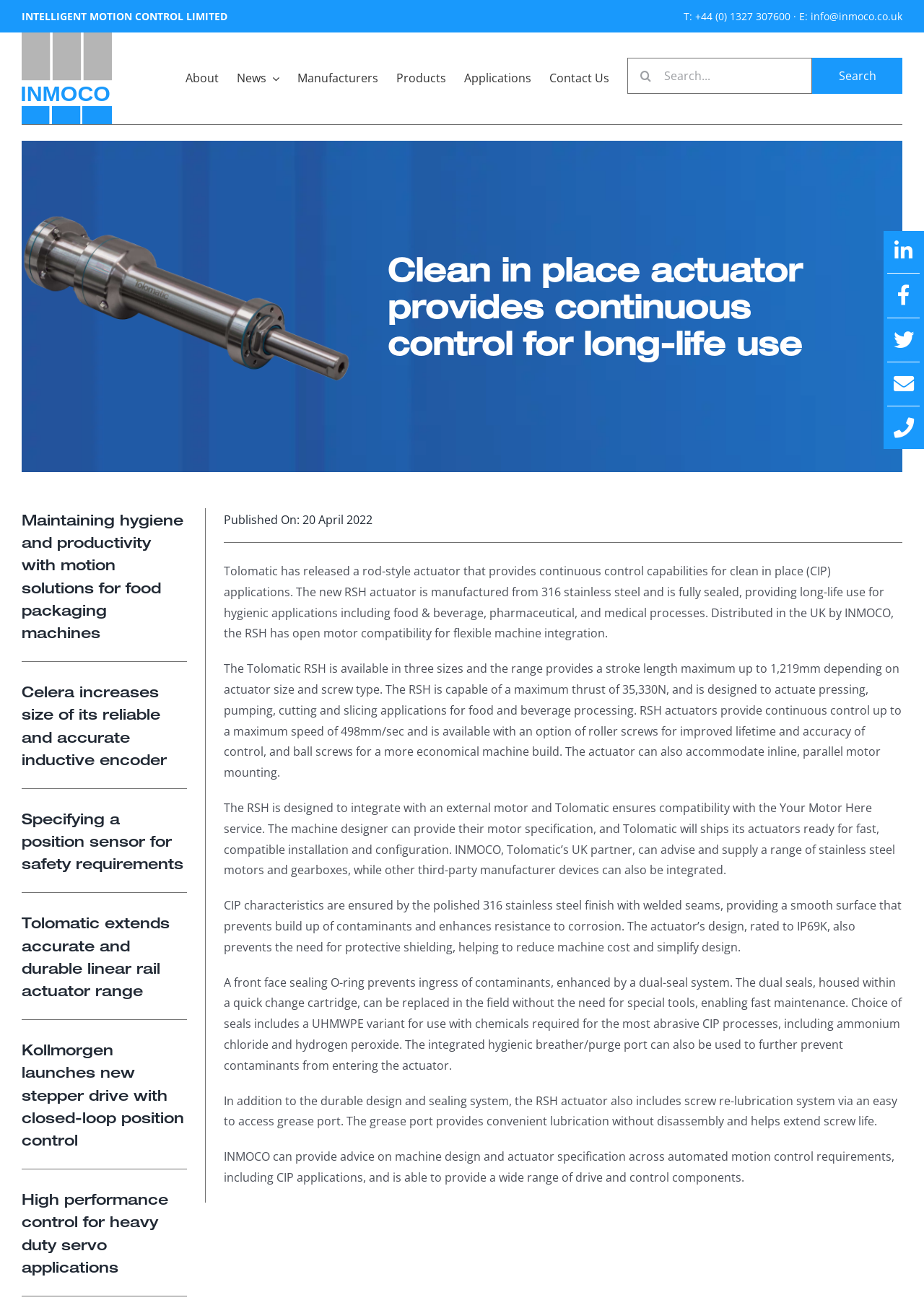Provide a single word or phrase answer to the question: 
What is the purpose of the grease port on the RSH actuator?

Screw re-lubrication